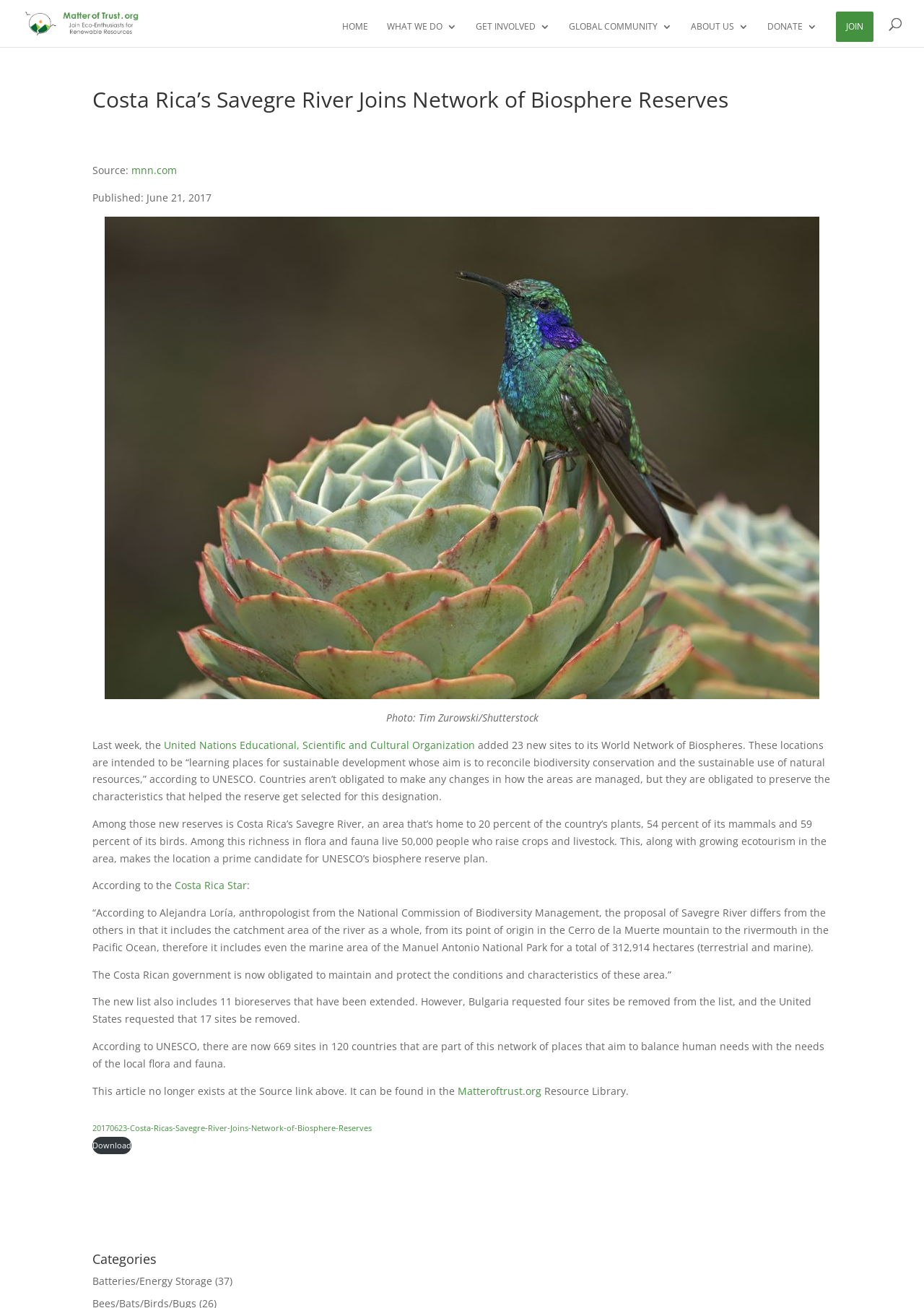What is the total area of the Savegre River biosphere reserve?
Analyze the image and deliver a detailed answer to the question.

The article mentions that the Savegre River biosphere reserve includes the catchment area of the river as a whole, from its point of origin in the Cerro de la Muerte mountain to the rivermouth in the Pacific Ocean, covering a total area of 312,914 hectares (terrestrial and marine).